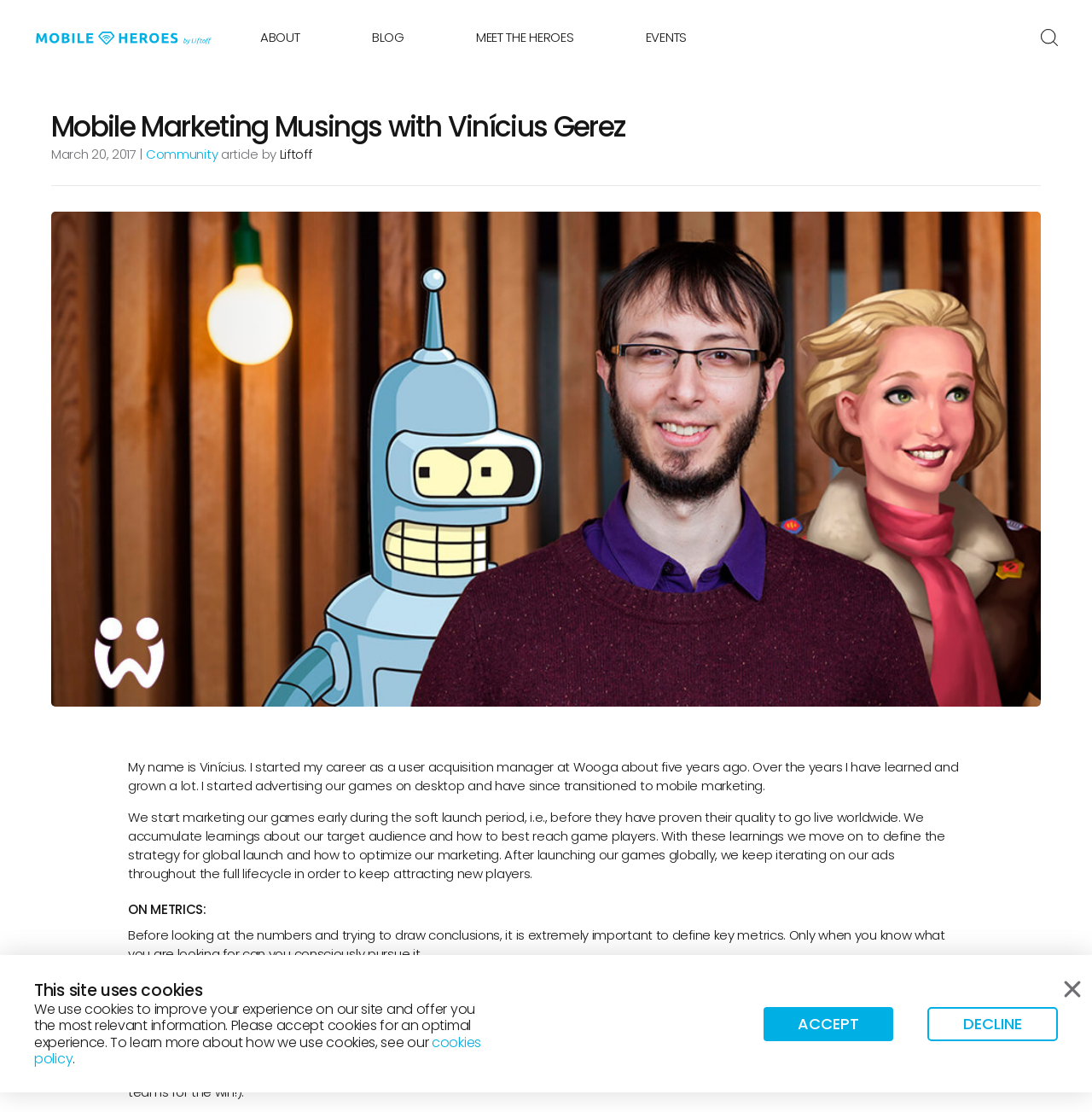Using the provided element description "Meet the Heroes", determine the bounding box coordinates of the UI element.

[0.436, 0.025, 0.525, 0.041]